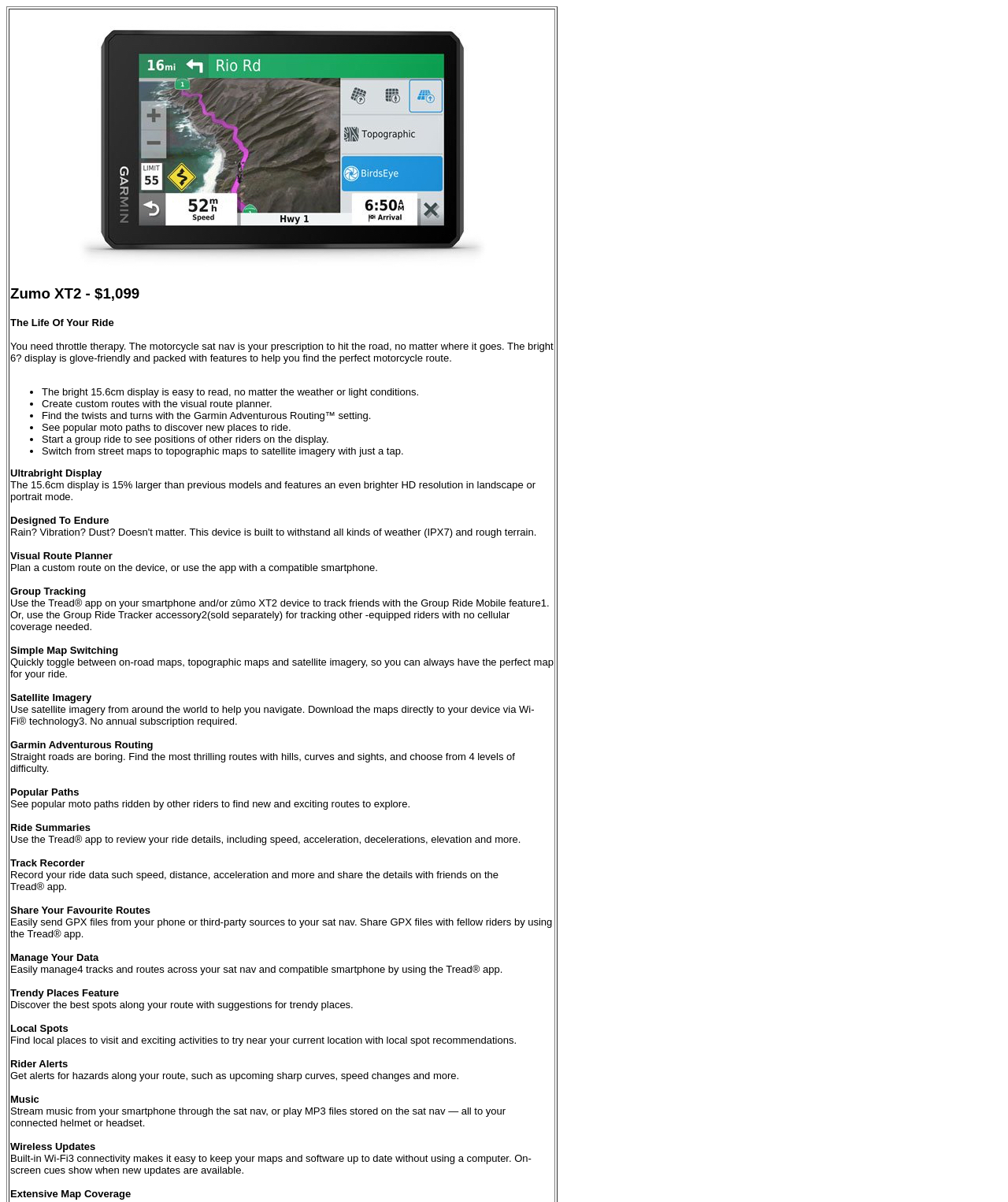What is the purpose of the Garmin Adventurous Routing feature?
Please ensure your answer to the question is detailed and covers all necessary aspects.

The purpose of the Garmin Adventurous Routing feature is mentioned in the text 'Straight roads are boring. Find the most thrilling routes with hills, curves and sights, and choose from 4 levels of difficulty'.